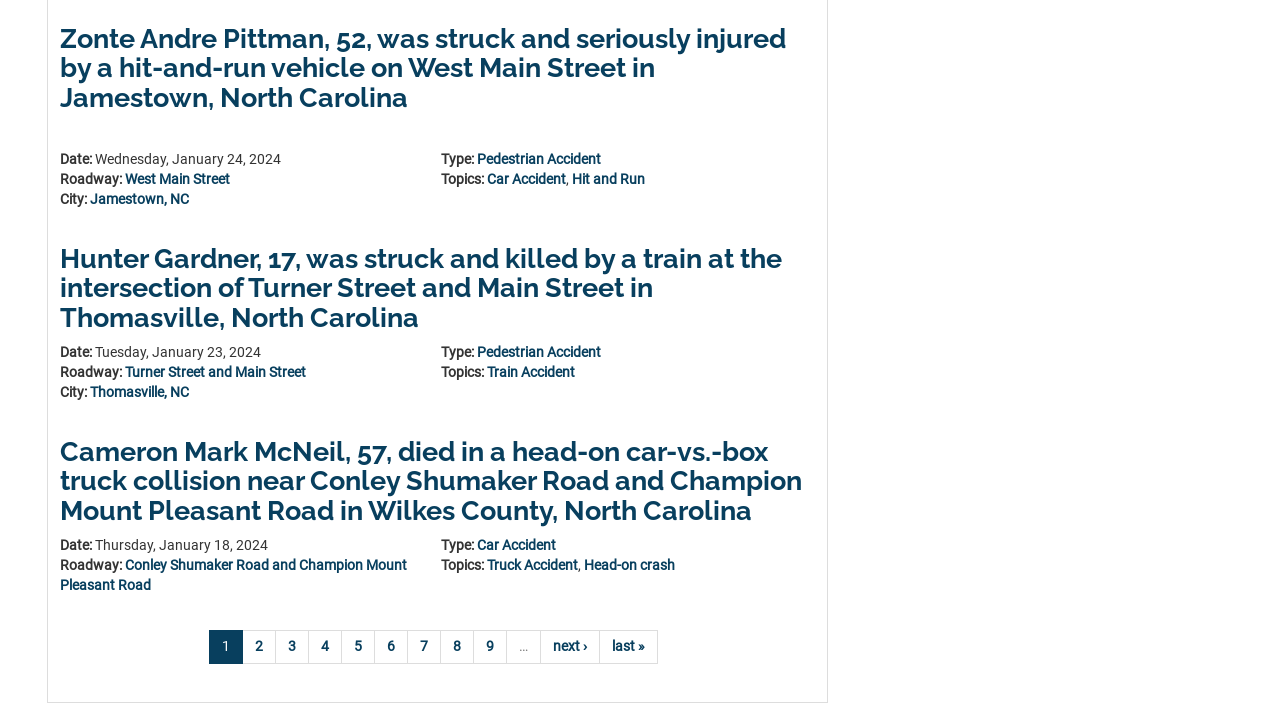What type of accident occurred on West Main Street?
Based on the screenshot, provide a one-word or short-phrase response.

Pedestrian Accident